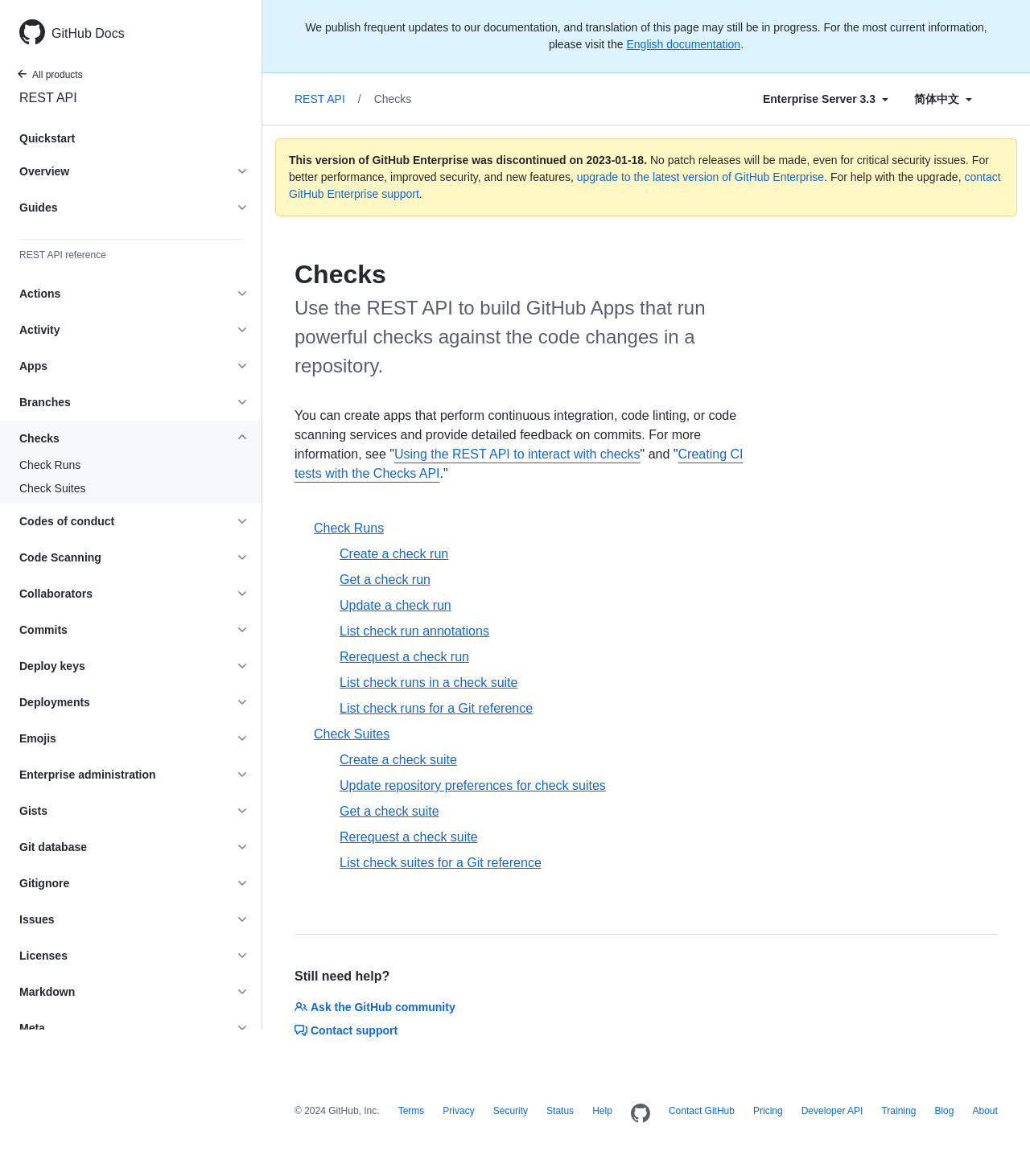Answer the question briefly using a single word or phrase: 
What is the current version of GitHub Enterprise Server?

3.3